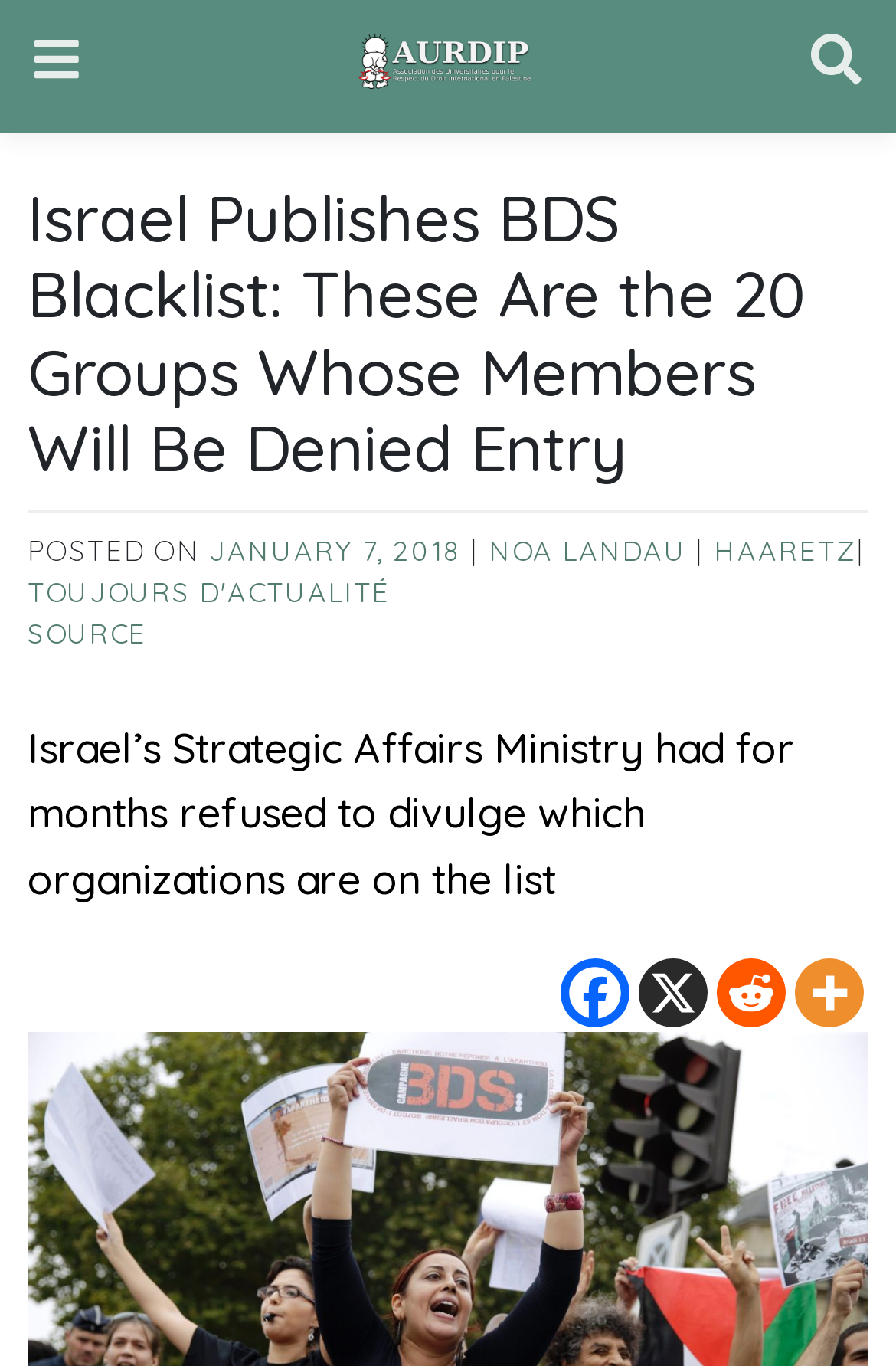What is the date of the article?
Kindly offer a detailed explanation using the data available in the image.

The article mentions 'POSTED ON JANUARY 7, 2018', which indicates that the date of the article is January 7, 2018.